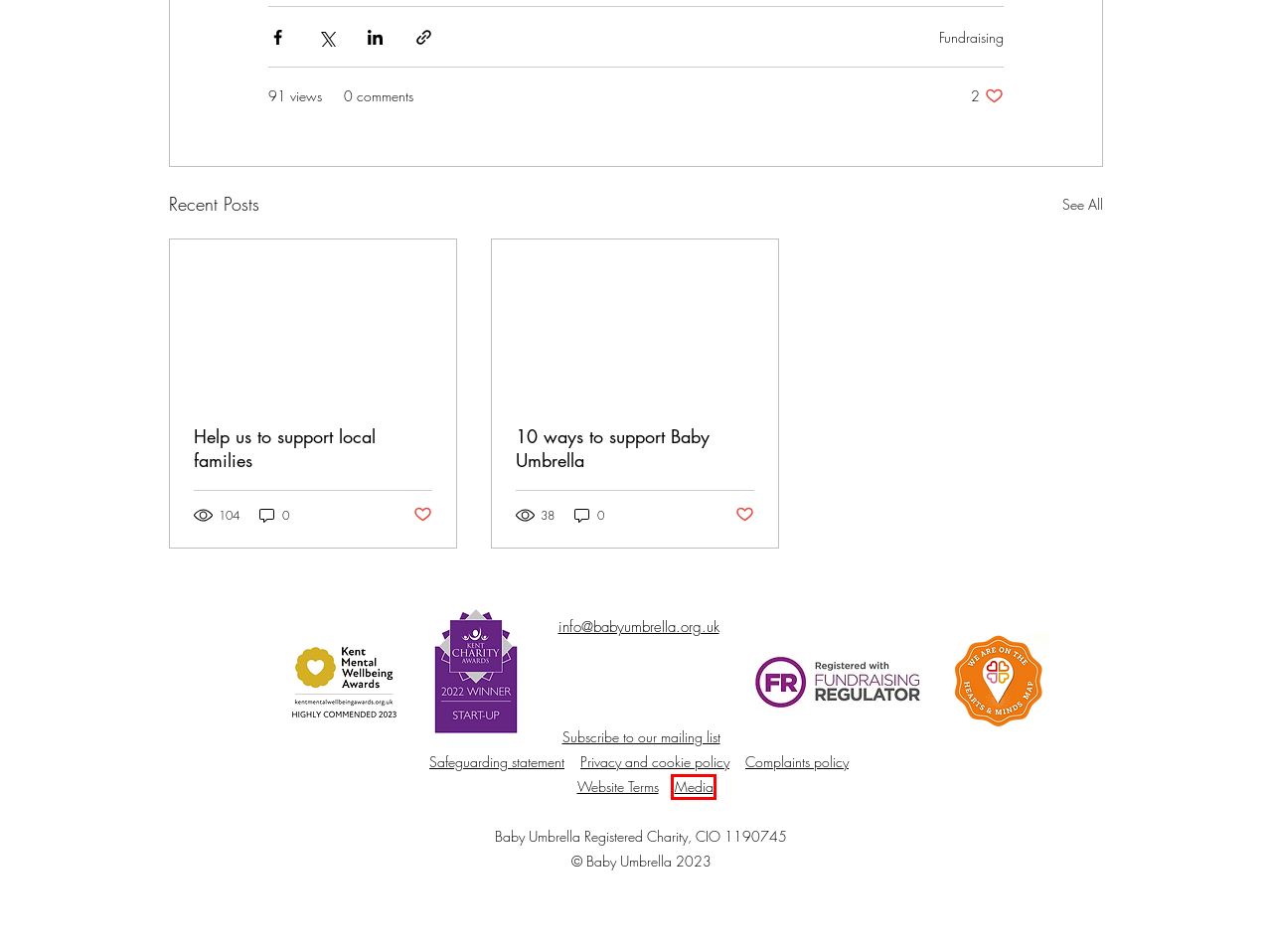Examine the screenshot of a webpage with a red bounding box around a UI element. Select the most accurate webpage description that corresponds to the new page after clicking the highlighted element. Here are the choices:
A. Information and Support
B. Subscribe | Baby Umbrella
C. Complaints | Baby Umbrella
D. Safeguarding statement | Baby Umbrella
E. 10 ways to support Baby Umbrella
F. Media | Baby Umbrella
G. Help us to support local families
H. Website terms | Baby Umbrella

F